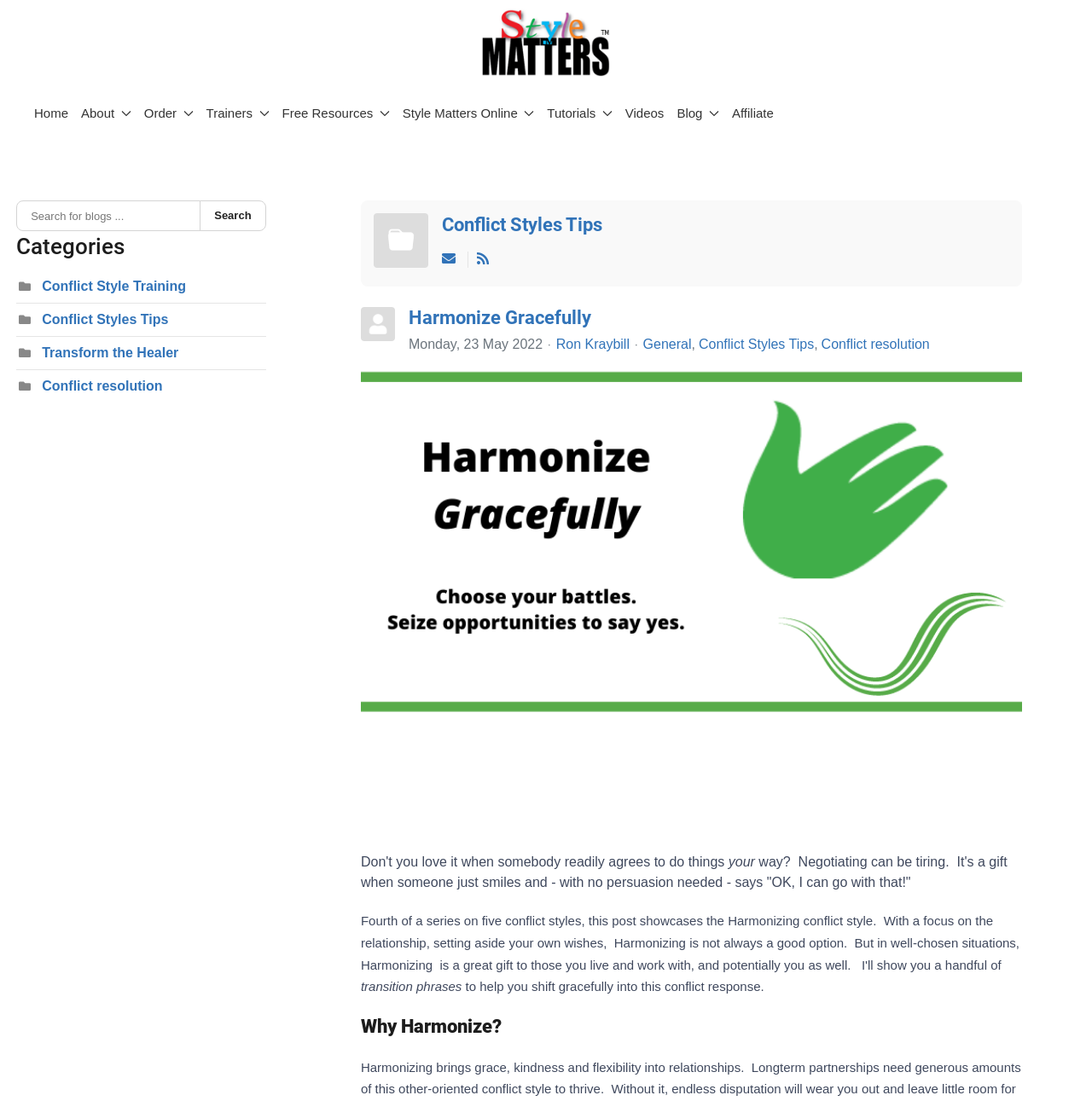Construct a comprehensive description capturing every detail on the webpage.

This webpage is about conflict styles tips and blog posts. At the top, there is a navigation menu with several buttons, including "Home", "About", "Order", "Trainers", "Free Resources", "Style Matters Online", "Tutorials", "Videos", "Blog", and "Affiliate". Each button has a corresponding image. 

Below the navigation menu, there is a heading "Conflict Styles Tips" and a link with the same text. There are also two social media links, represented by icons, and a link to "Ron Kraybill". 

The main content of the page is an article titled "Harmonize Gracefully". The article discusses the benefits of harmonizing in conflict resolution and provides some tips on how to do so. The text is divided into paragraphs, with headings and links to related topics. There is also a timestamp indicating when the article was published.

On the right side of the page, there is a search box with a "Search" button, and a list of categories, including "Conflict Style Training", "Conflict Styles Tips", "Transform the Healer", and "Conflict resolution". 

At the very bottom of the page, there is a "Back to top" button with an arrow icon.